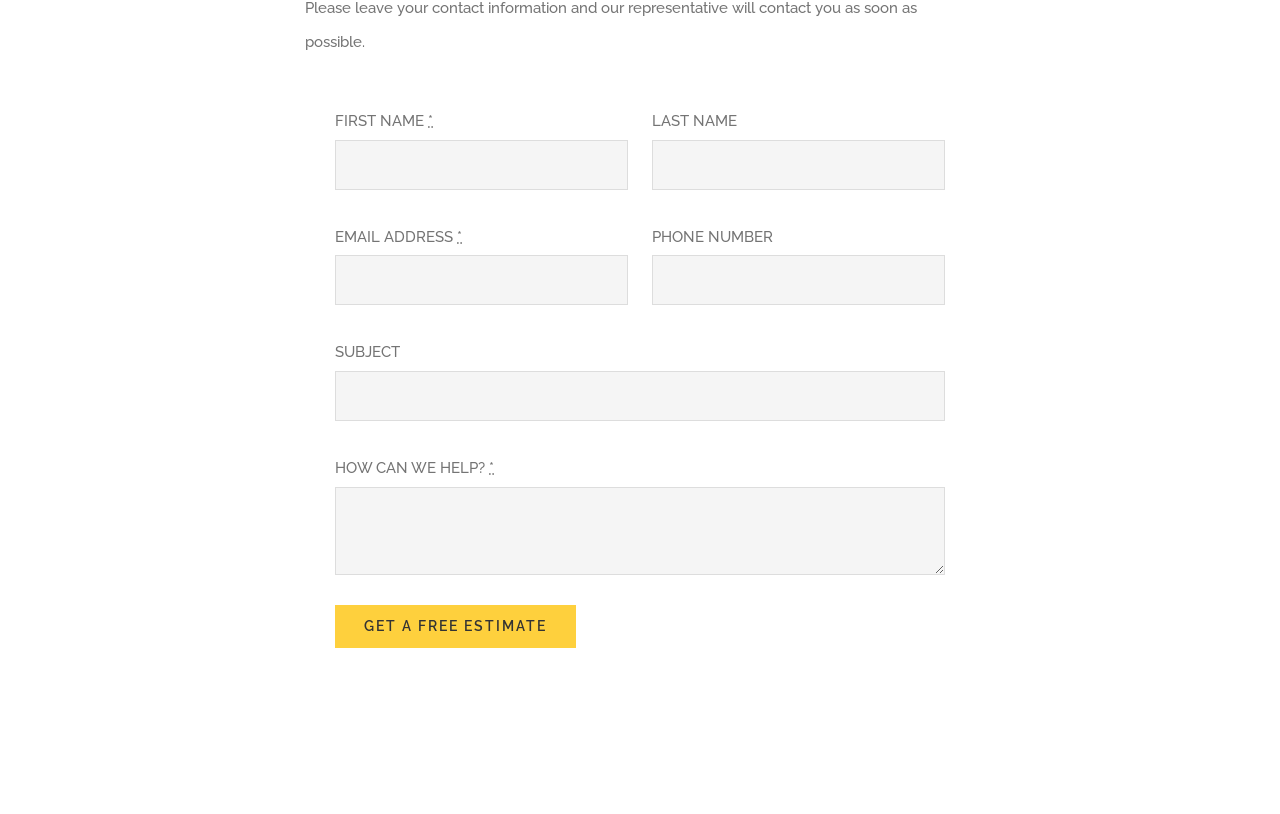Provide the bounding box coordinates of the UI element this sentence describes: "parent_node: SUBJECT name="subject"".

[0.262, 0.456, 0.738, 0.517]